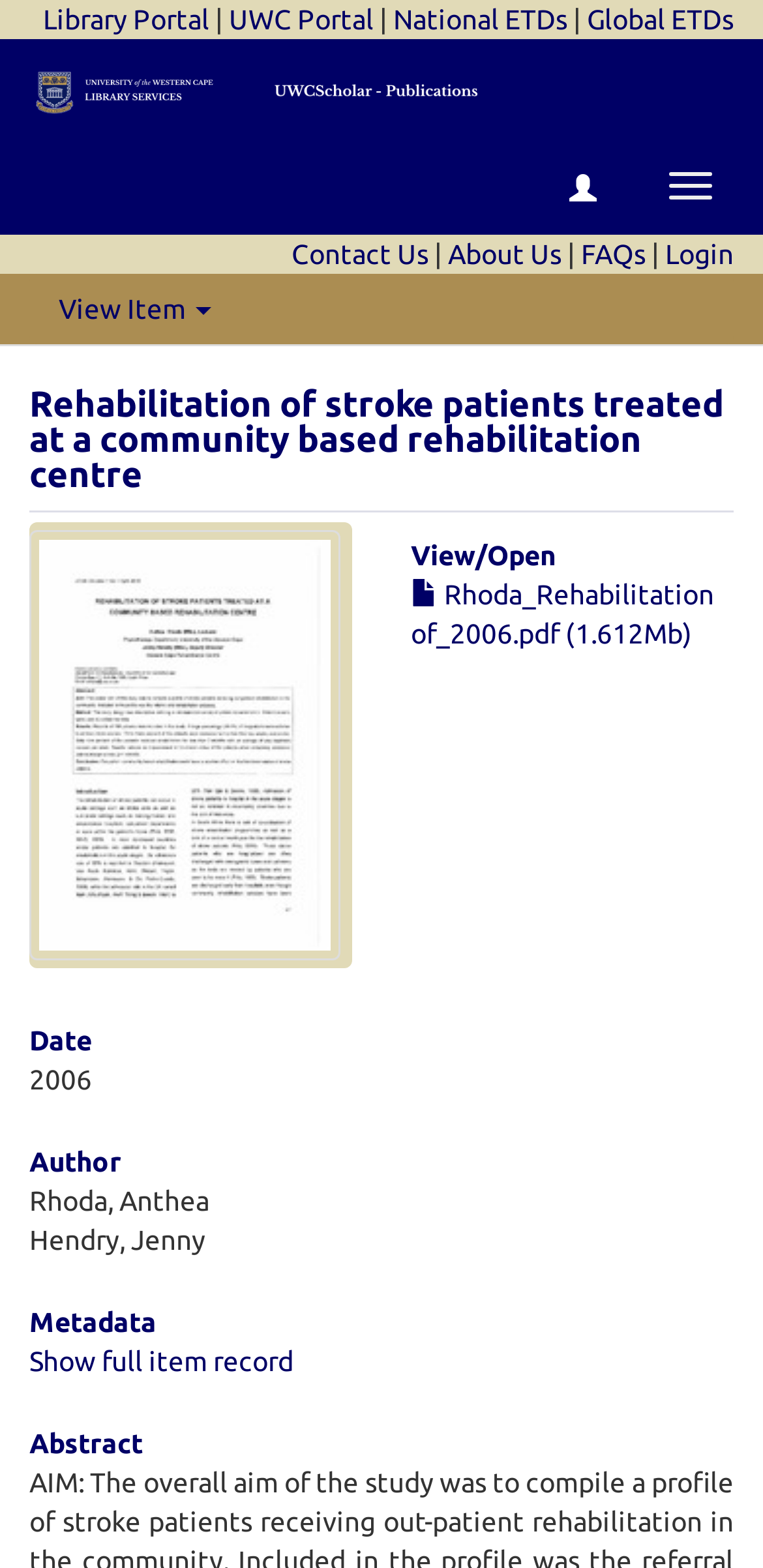Identify the bounding box coordinates of the clickable region necessary to fulfill the following instruction: "Toggle navigation". The bounding box coordinates should be four float numbers between 0 and 1, i.e., [left, top, right, bottom].

[0.849, 0.097, 0.962, 0.14]